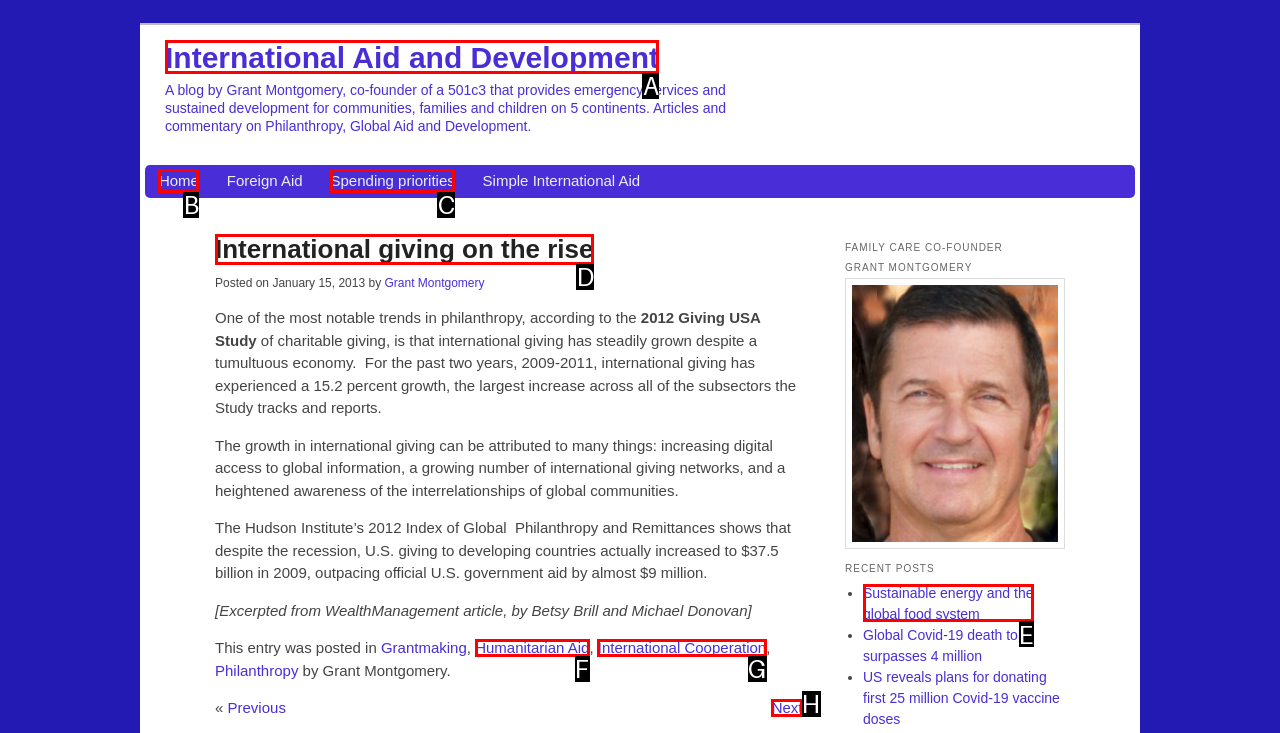Choose the letter of the UI element that aligns with the following description: Humanitarian Aid
State your answer as the letter from the listed options.

F